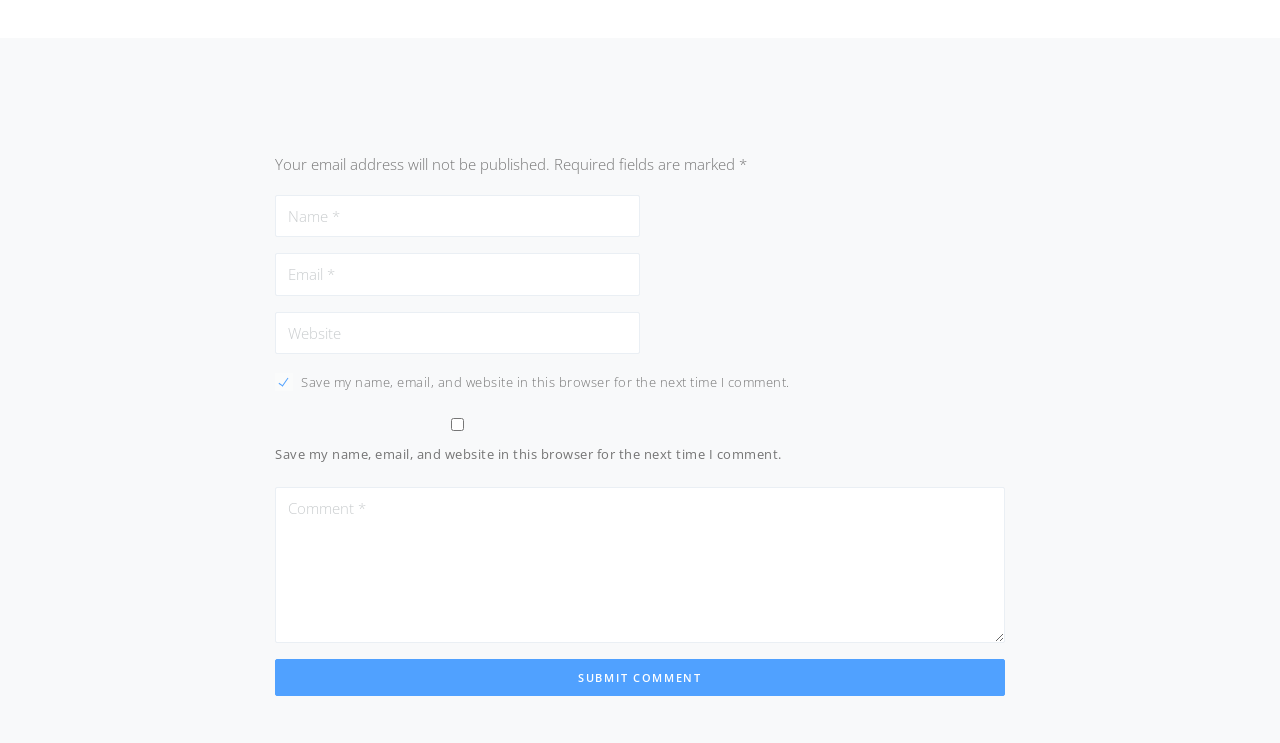Bounding box coordinates are specified in the format (top-left x, top-left y, bottom-right x, bottom-right y). All values are floating point numbers bounded between 0 and 1. Please provide the bounding box coordinate of the region this sentence describes: Arts Marketing

None